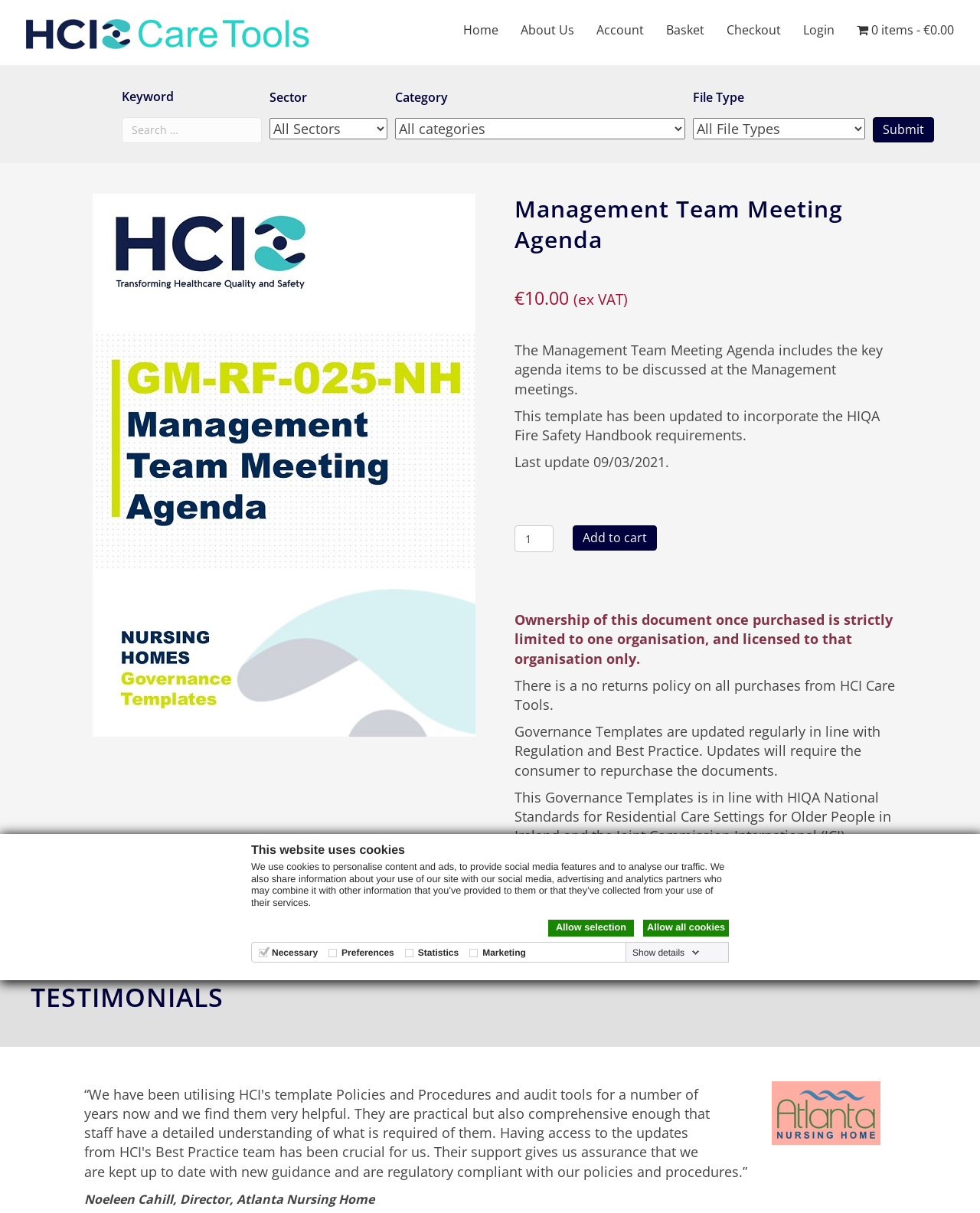Respond with a single word or short phrase to the following question: 
What is the price of the Management Team Meeting Agenda?

€10.00